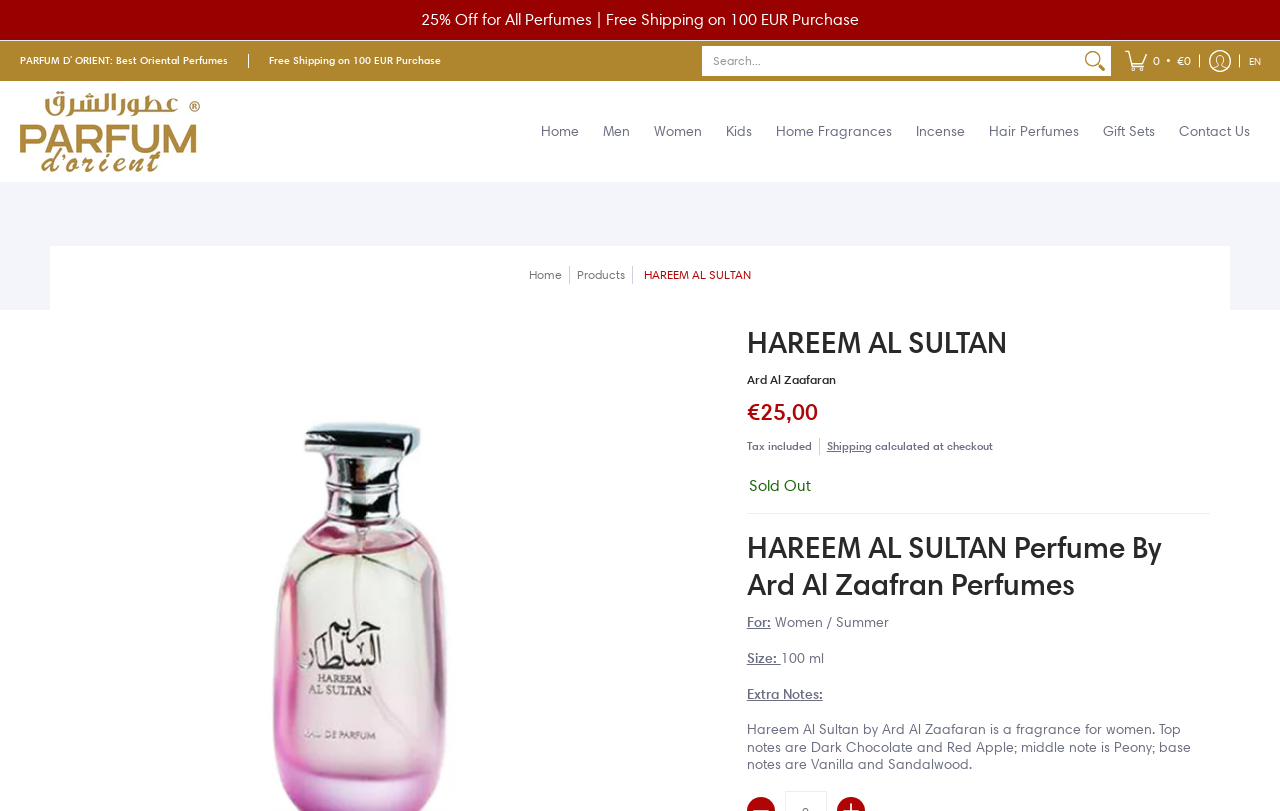Given the element description, predict the bounding box coordinates in the format (top-left x, top-left y, bottom-right x, bottom-right y), using floating point numbers between 0 and 1: Home Fragrances

[0.598, 0.1, 0.705, 0.224]